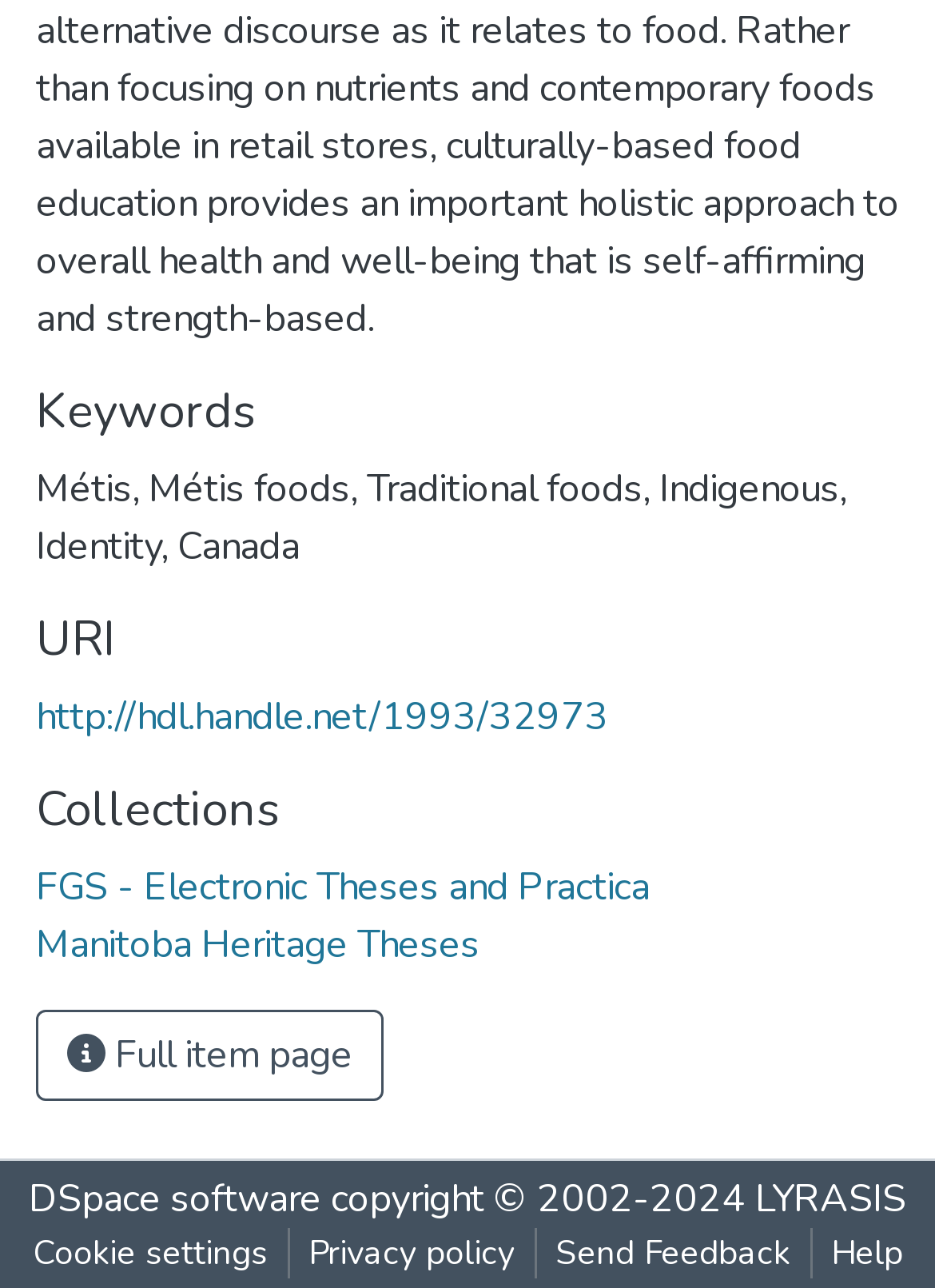Identify the bounding box coordinates of the region that needs to be clicked to carry out this instruction: "Visit the URI". Provide these coordinates as four float numbers ranging from 0 to 1, i.e., [left, top, right, bottom].

[0.038, 0.536, 0.651, 0.577]